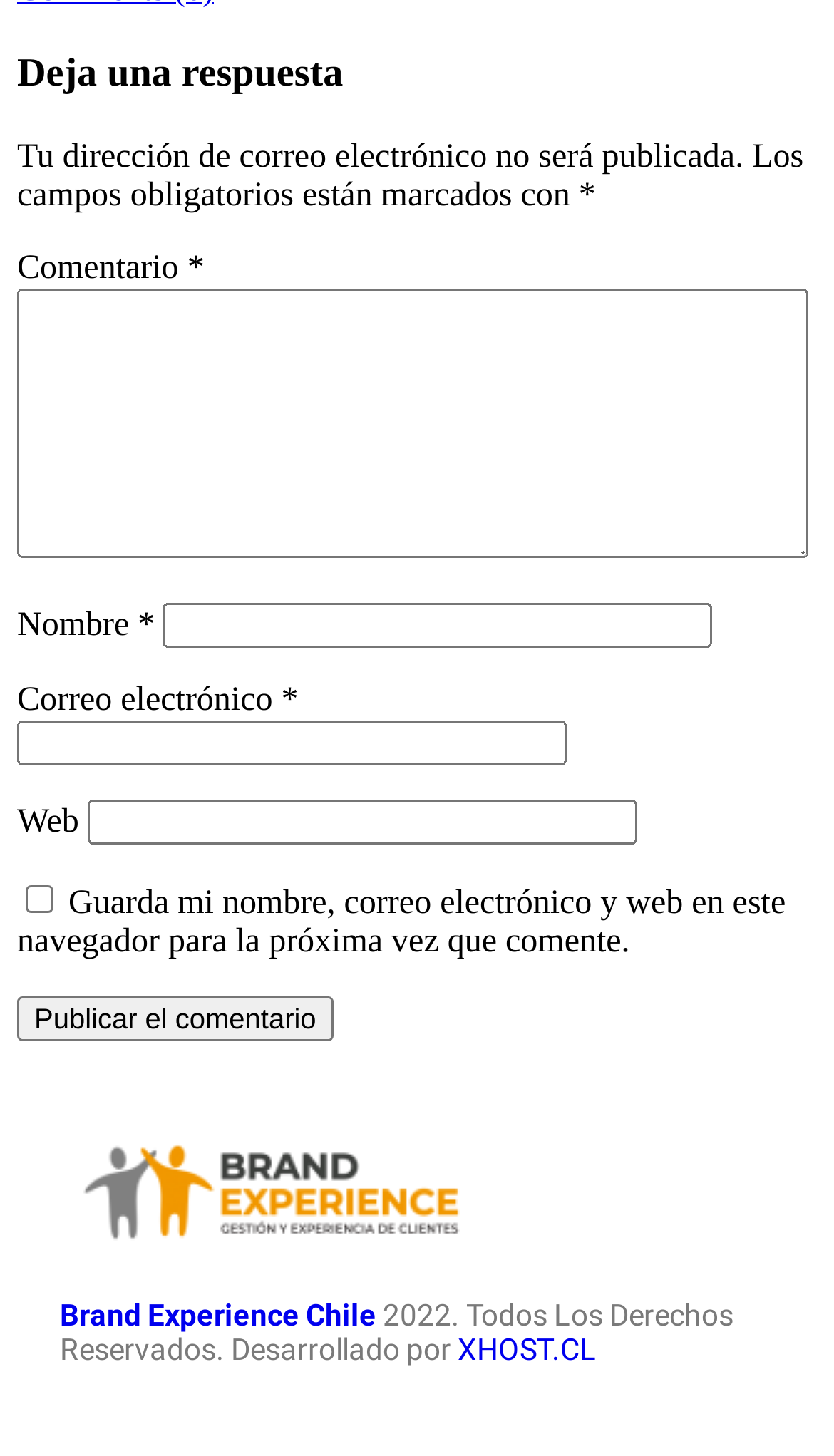What is the name of the company associated with the logo at the bottom of the page?
Please interpret the details in the image and answer the question thoroughly.

The logo at the bottom of the page is described as 'brand-experience-logo' and is accompanied by a link labeled 'Brand Experience Chile', indicating that the logo belongs to this company.